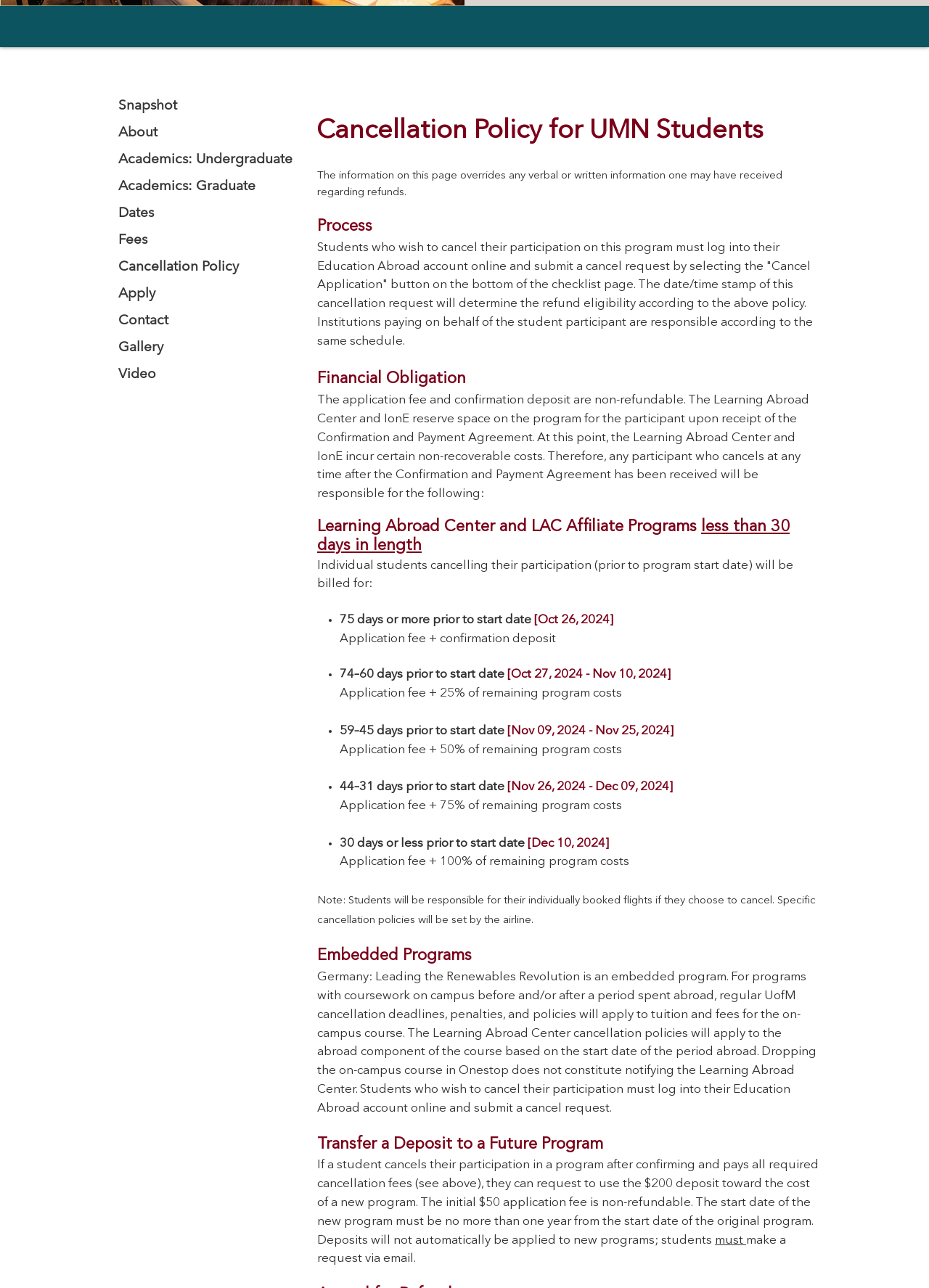Locate the bounding box coordinates for the element described below: "Academics: Undergraduate". The coordinates must be four float values between 0 and 1, formatted as [left, top, right, bottom].

[0.117, 0.116, 0.327, 0.13]